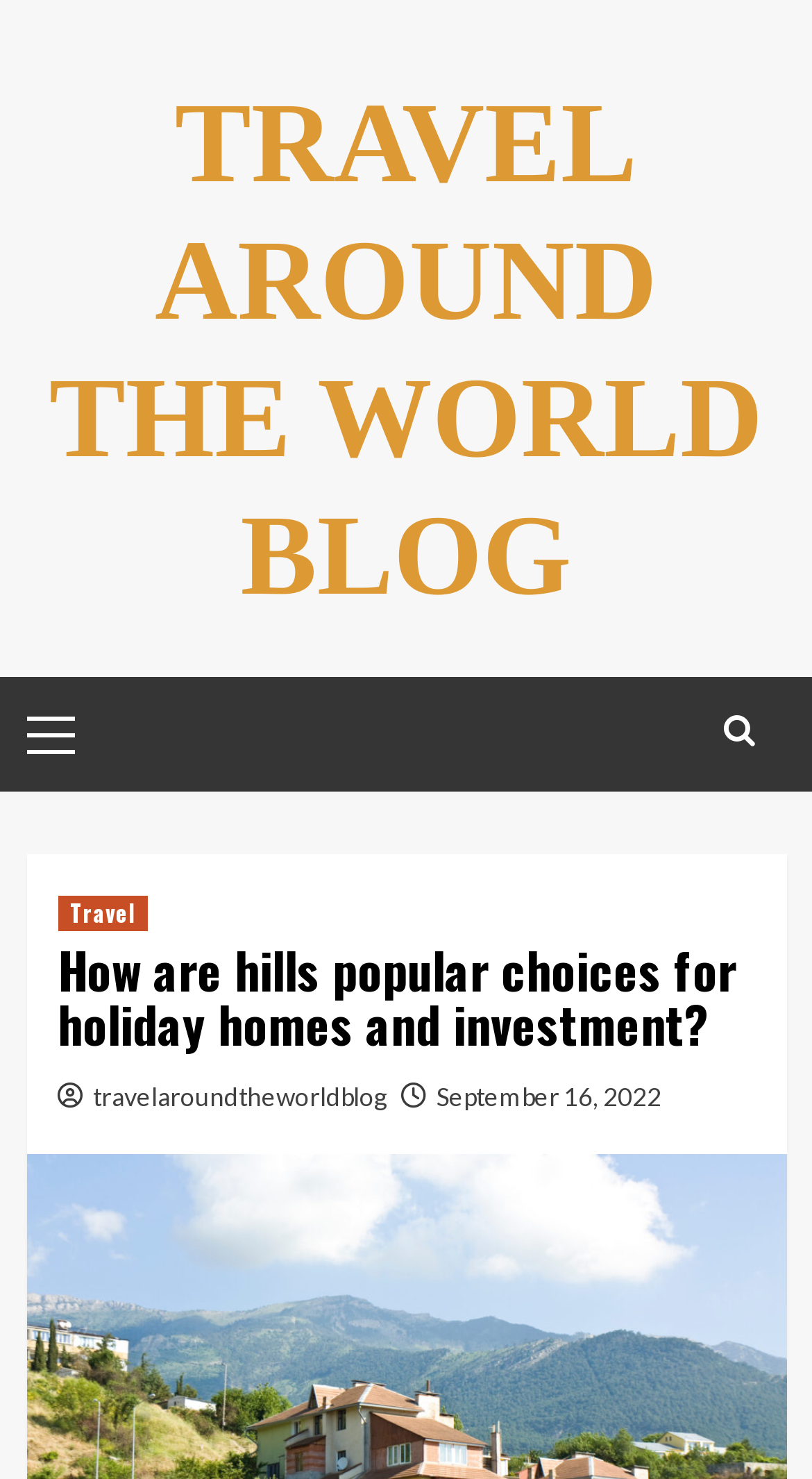Present a detailed account of what is displayed on the webpage.

The webpage appears to be a blog post about hill stations in India, with the title "How are hills popular choices for holiday homes and investment?" prominently displayed. At the top left of the page, there is a link to the blog's homepage, "TRAVEL AROUND THE WORLD BLOG", which takes up most of the top section of the page. 

Below the title, there is a primary menu section, indicated by a generic element with a "Primary Menu" label. This section is located at the top left of the page, slightly below the blog's homepage link.

On the top right of the page, there is a search icon, represented by a magnifying glass symbol. When clicked, it reveals a dropdown menu with links to other sections of the blog, including "Travel".

The main content of the page is divided into sections, with the title of the blog post "How are hills popular choices for holiday homes and investment?" serving as a heading. Below the heading, there are links to the blog's name, "travelaroundtheworldblog", and the date of the post, "September 16, 2022", which are positioned side by side near the top center of the page.